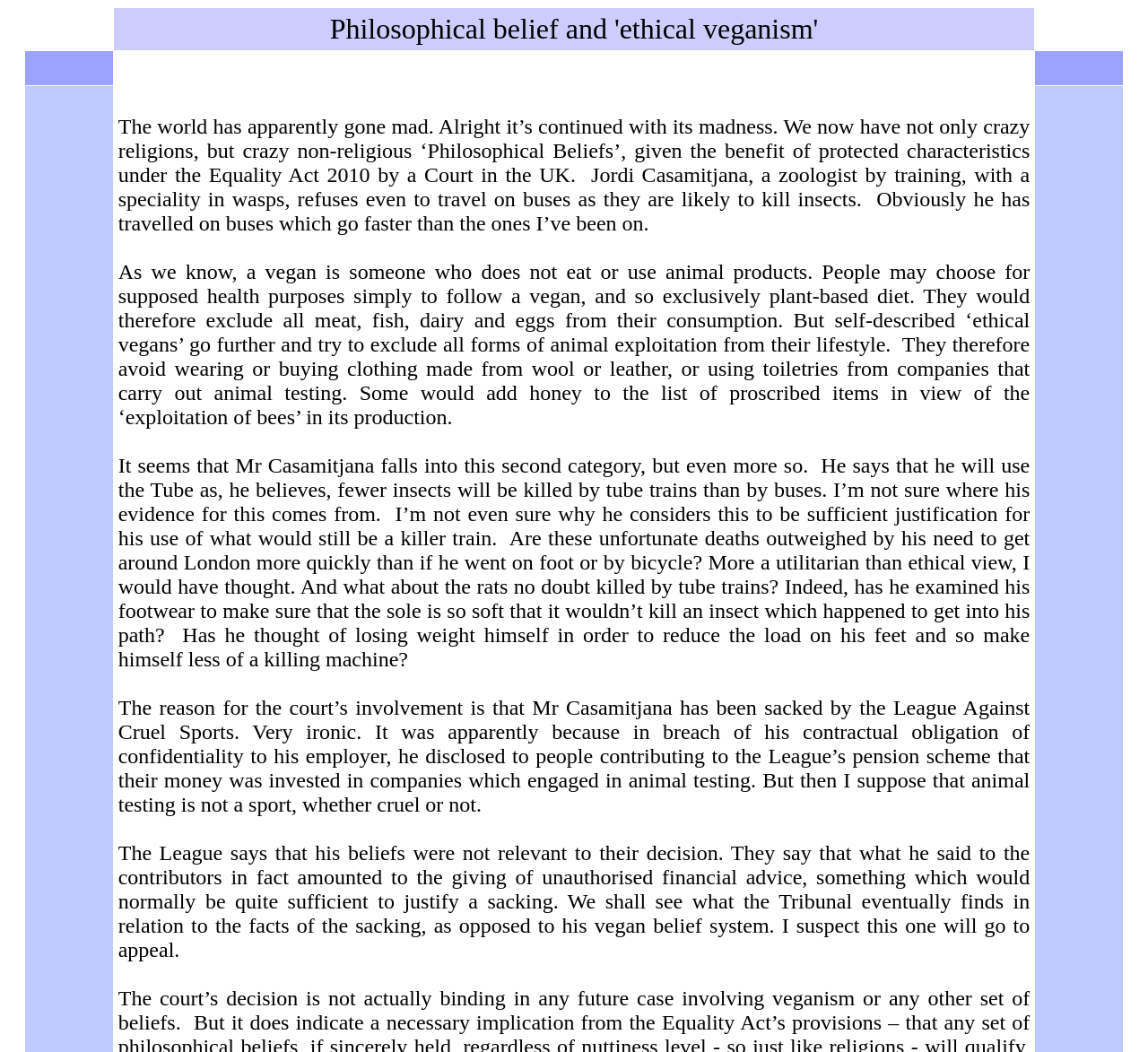Use a single word or phrase to answer the question: What is the author's opinion on Mr Casamitjana's justification for using the Tube?

Utilitarian view